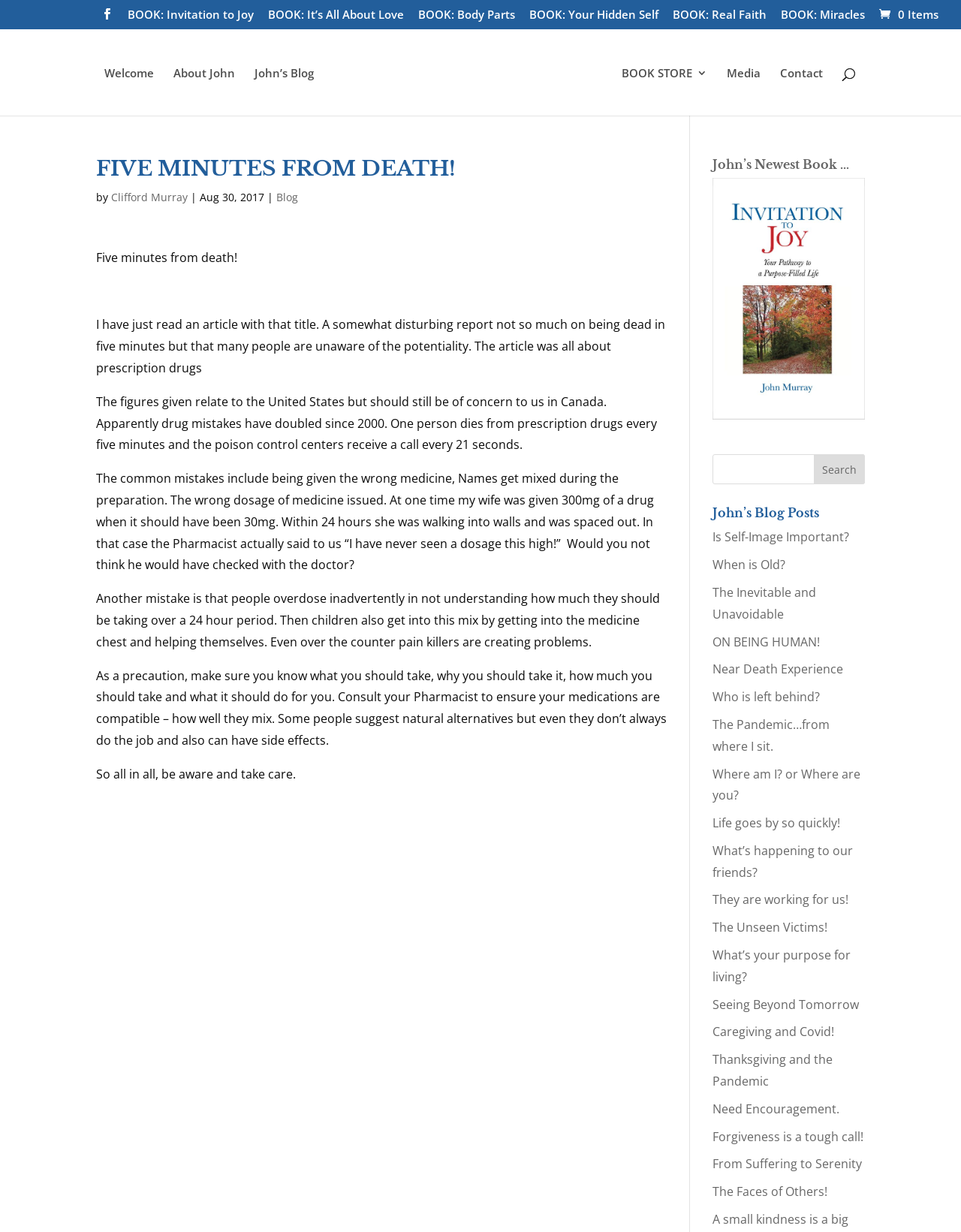Carefully examine the image and provide an in-depth answer to the question: How many books are listed in the 'BOOK STORE 3' section?

The 'BOOK STORE 3' section is located at the top of the webpage, and it lists 7 books, including 'Invitation to Joy', 'It’s All About Love', 'Body Parts', 'Your Hidden Self', 'Real Faith', 'Miracles', and another one with no title.